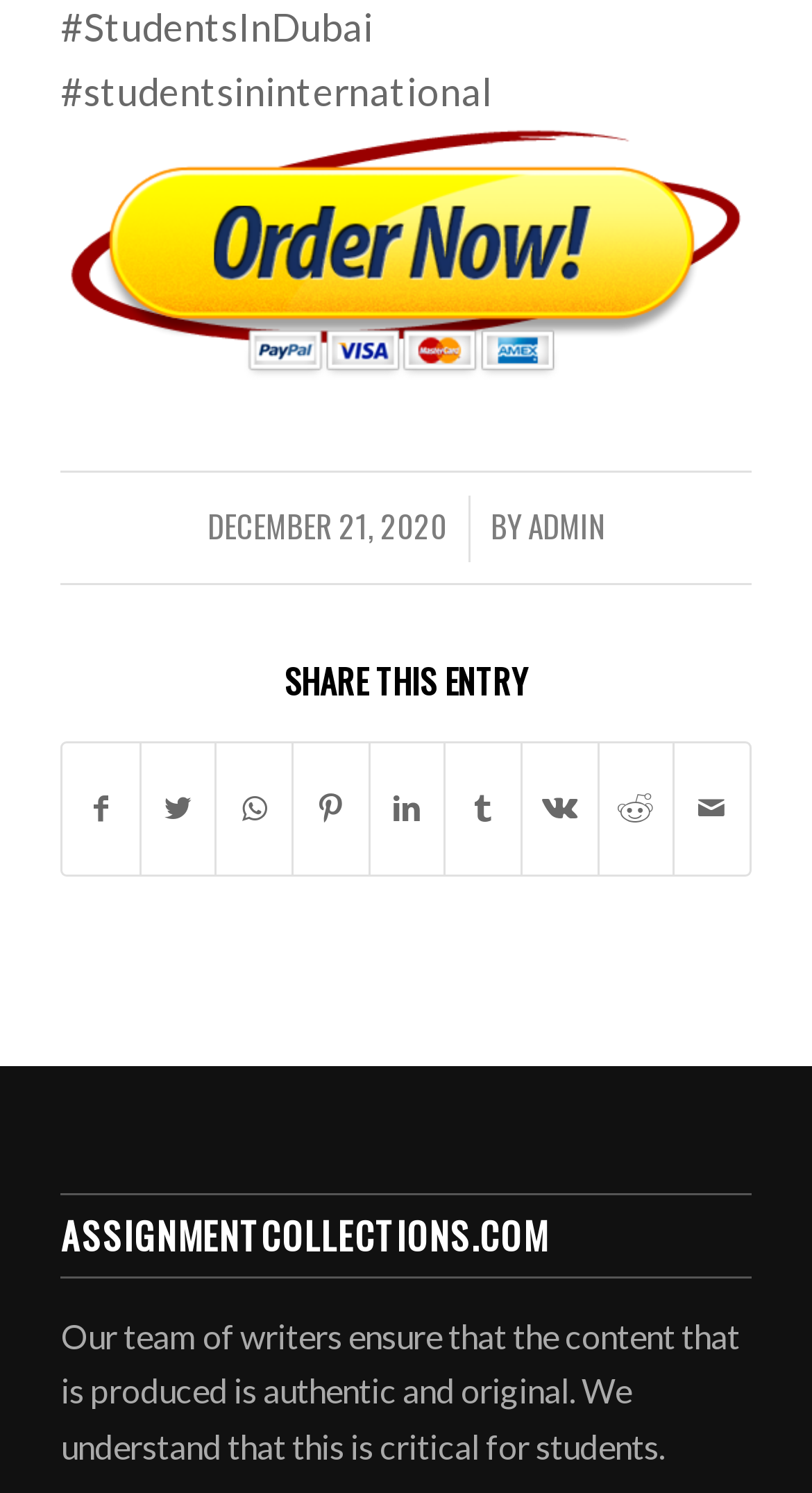Pinpoint the bounding box coordinates of the area that should be clicked to complete the following instruction: "Click on the 'Share on Facebook' link". The coordinates must be given as four float numbers between 0 and 1, i.e., [left, top, right, bottom].

[0.078, 0.498, 0.171, 0.585]